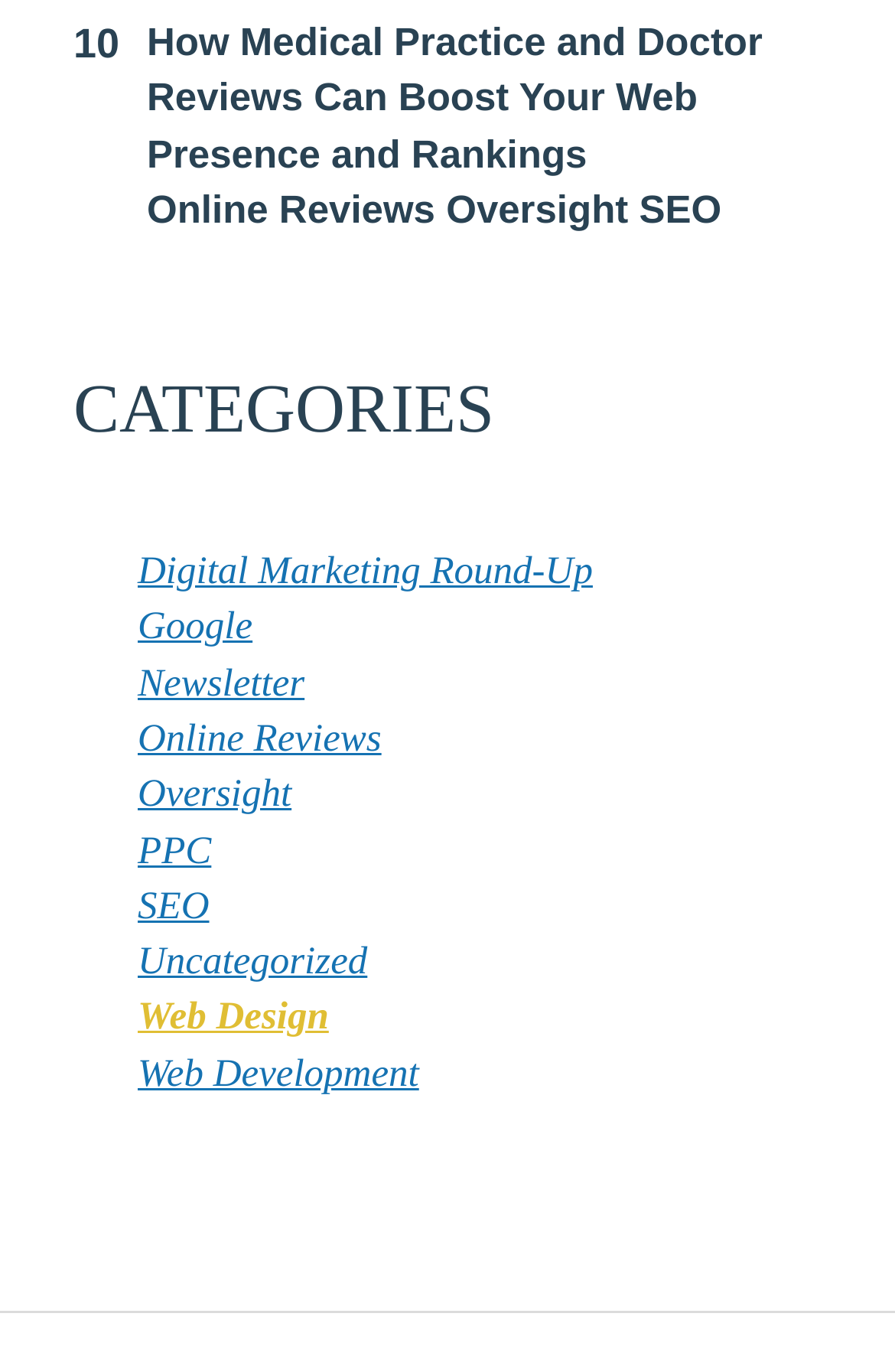Locate the bounding box coordinates of the element that should be clicked to execute the following instruction: "Learn about oversight".

[0.498, 0.137, 0.702, 0.169]